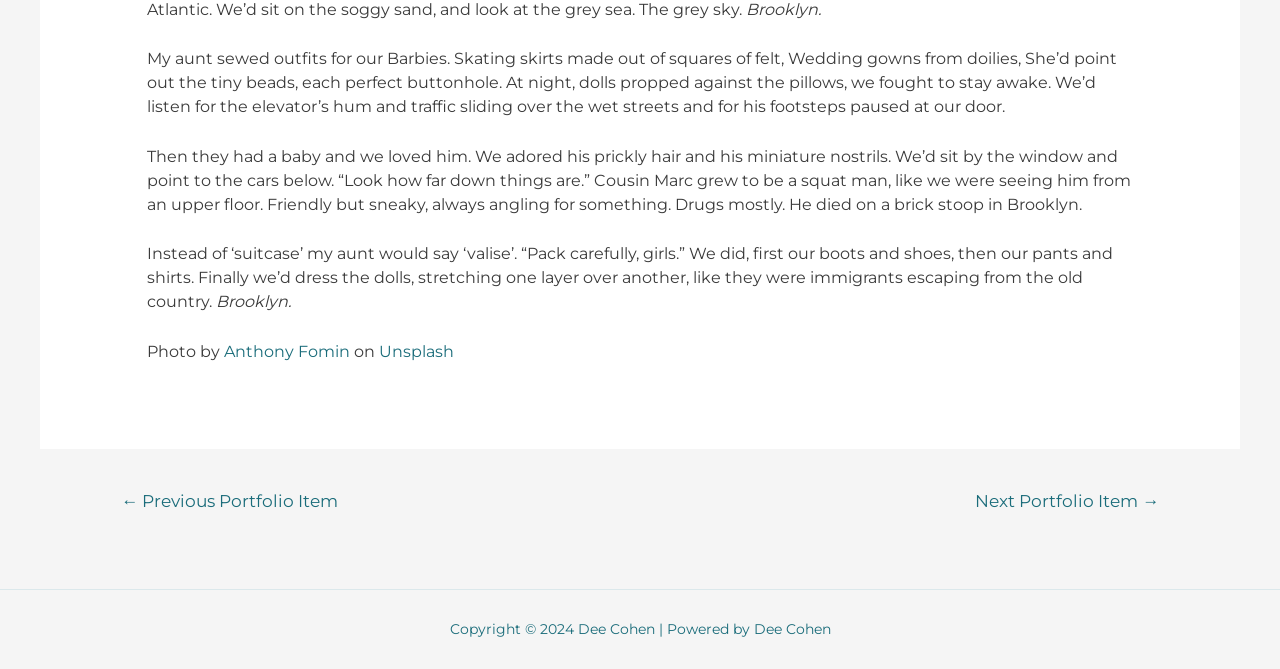Answer the question below using just one word or a short phrase: 
What is the navigation section labeled as?

Posts